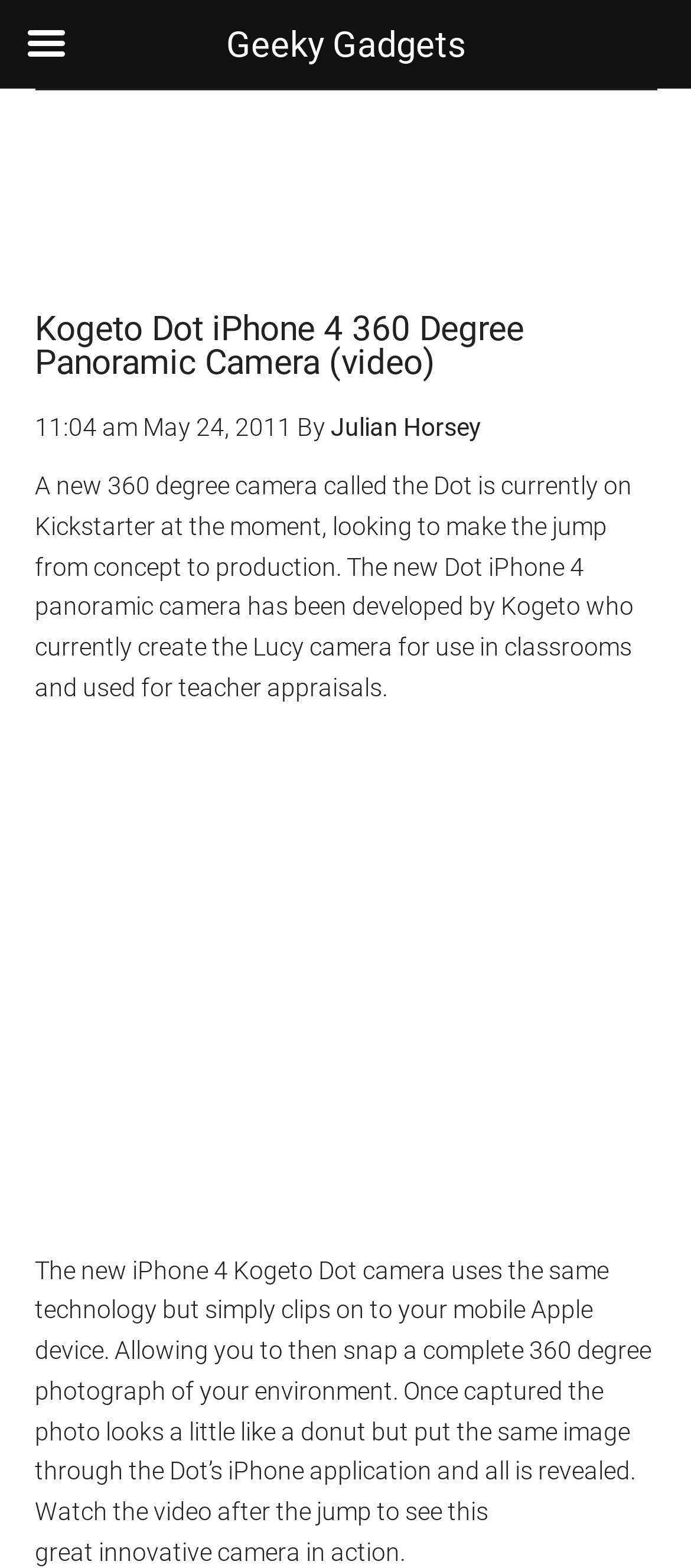What is the name of the author of the article?
Please respond to the question with a detailed and informative answer.

The author of the article is mentioned as 'Julian Horsey', which is linked to the text 'By'.